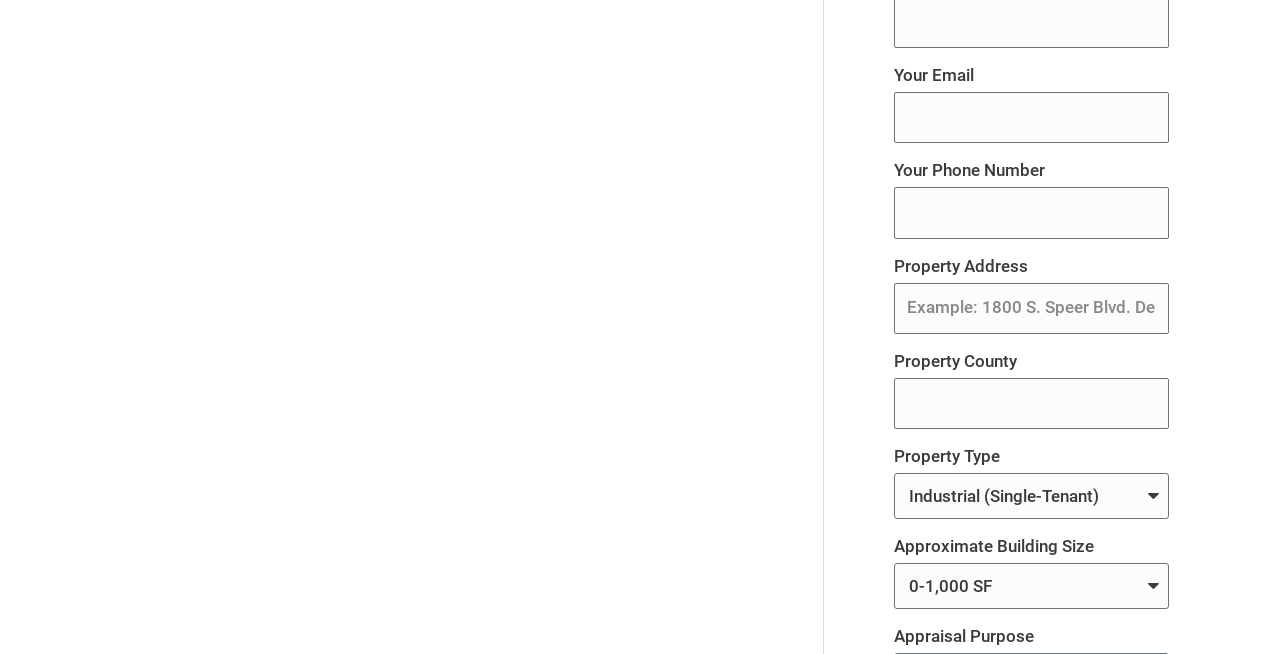Respond with a single word or phrase to the following question: What is the first field to fill in?

Your Email